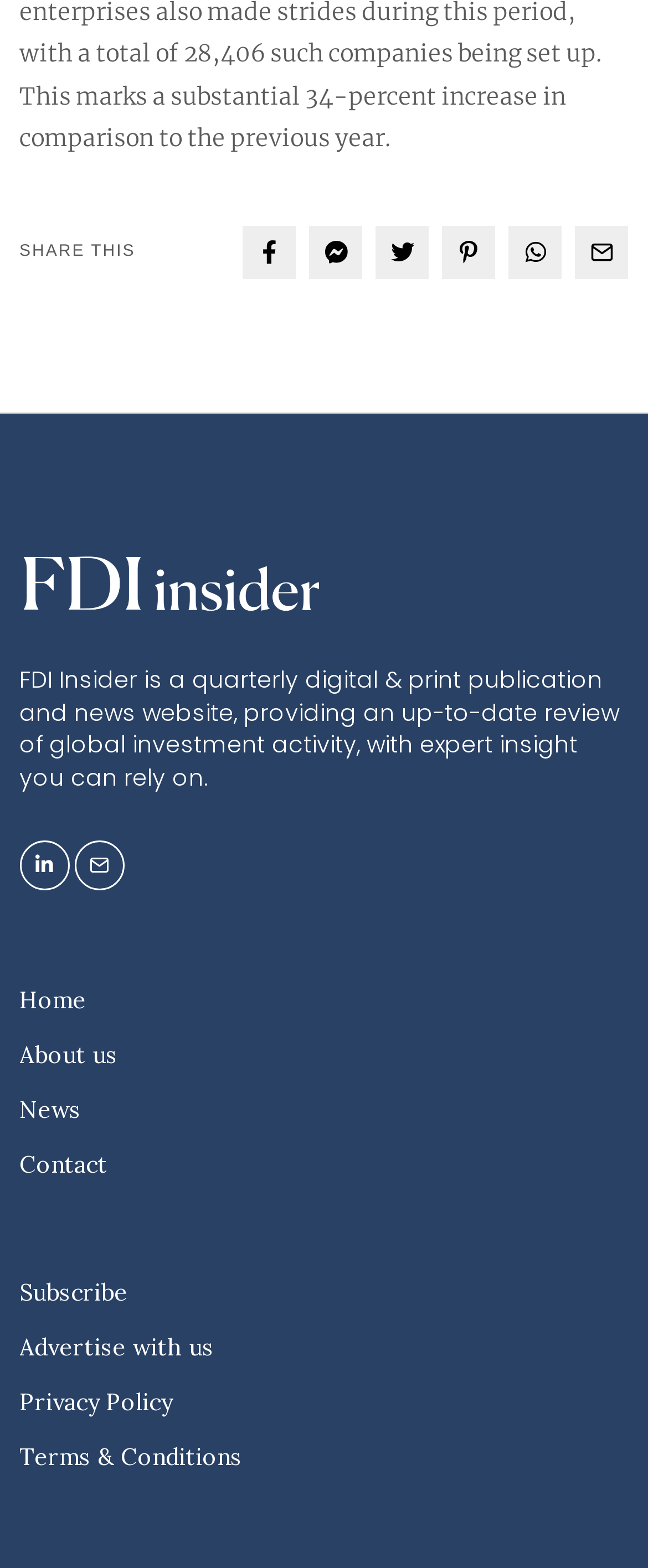Please find the bounding box coordinates of the element that must be clicked to perform the given instruction: "Subscribe to the newsletter". The coordinates should be four float numbers from 0 to 1, i.e., [left, top, right, bottom].

[0.03, 0.815, 0.197, 0.834]